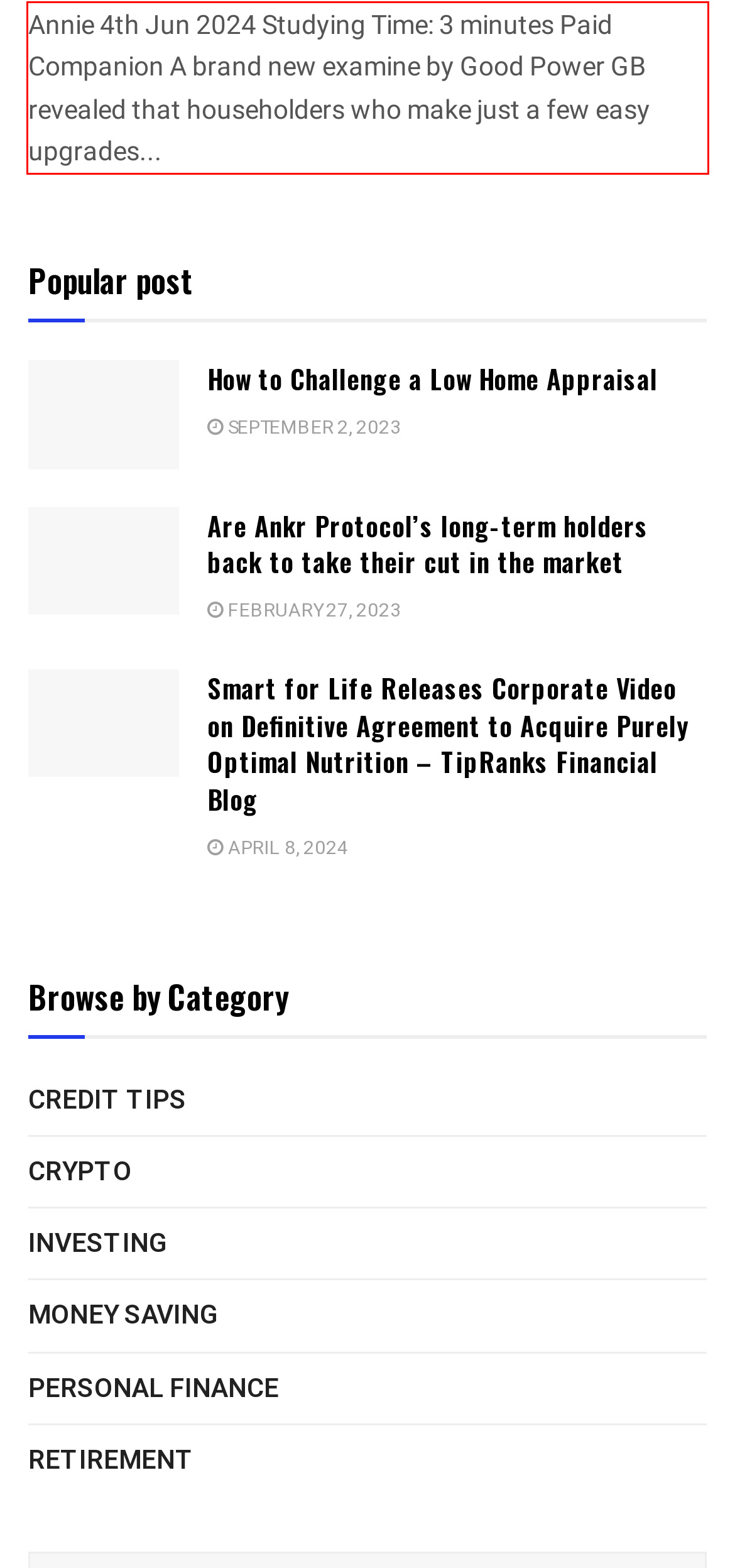You are presented with a webpage screenshot featuring a red bounding box. Perform OCR on the text inside the red bounding box and extract the content.

Annie 4th Jun 2024 Studying Time: 3 minutes Paid Companion A brand new examine by Good Power GB revealed that householders who make just a few easy upgrades...